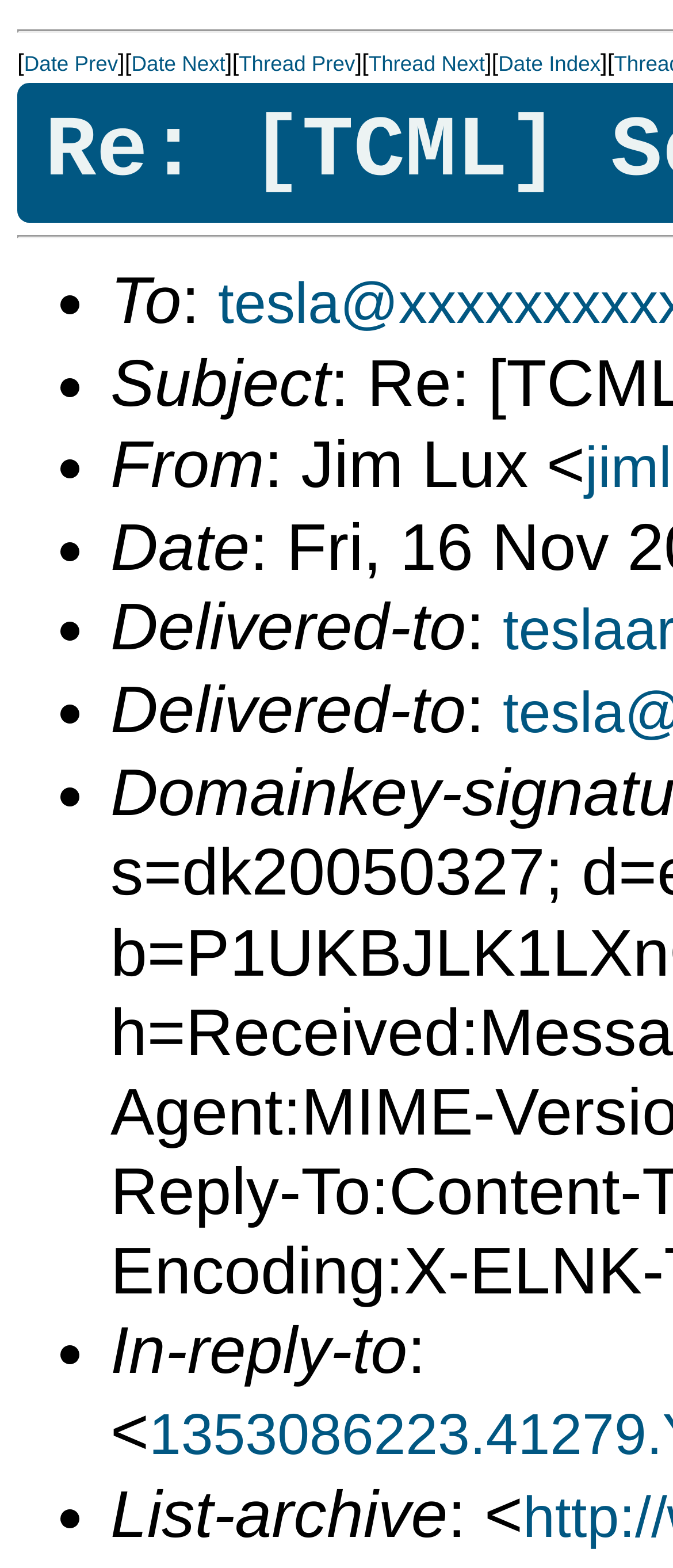Craft a detailed narrative of the webpage's structure and content.

This webpage appears to be an email thread or a discussion forum post. At the top, there are several links, including "Date Prev", "Date Next", "Thread Prev", "Thread Next", and "Date Index", which are aligned horizontally and take up the top portion of the page.

Below these links, there is a list of metadata about the email or post, presented in a bullet-point format. Each bullet point is marked with a "•" symbol. The list includes information such as "To", "Subject", "From", "Date", "Delivered-to", "In-reply-to", and "List-archive", along with their corresponding values. These bullet points are stacked vertically, with each point slightly indented from the left edge of the page.

The "From" field displays the name "Jim Lux" and an email address. The "Subject" field shows the title "Re: [TCML] Science Fair Project". The other fields display various dates, email addresses, and URLs.